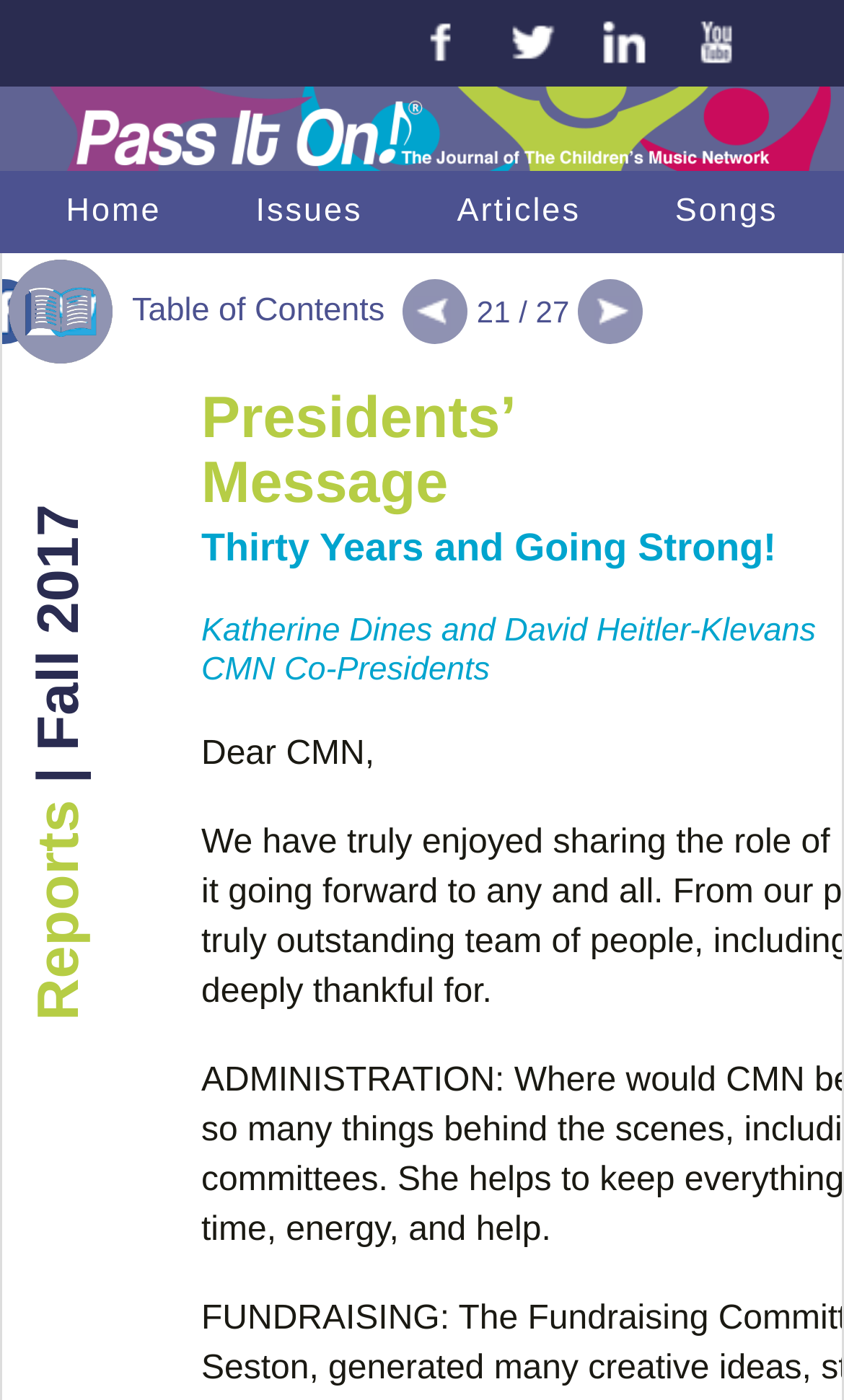Highlight the bounding box coordinates of the element you need to click to perform the following instruction: "View Admin Handbuch."

None